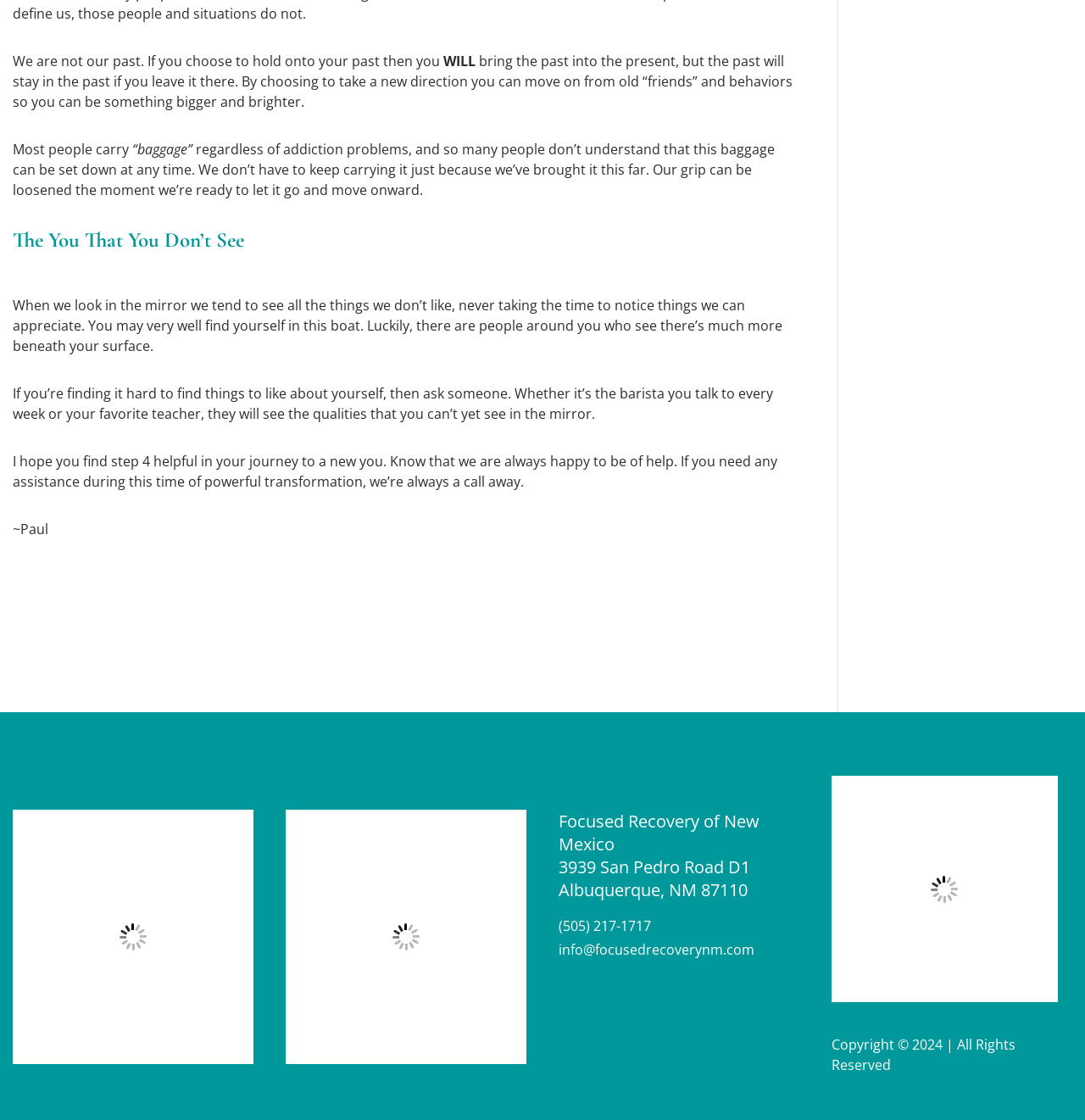Please respond to the question with a concise word or phrase:
What is the main topic of this webpage?

Personal growth